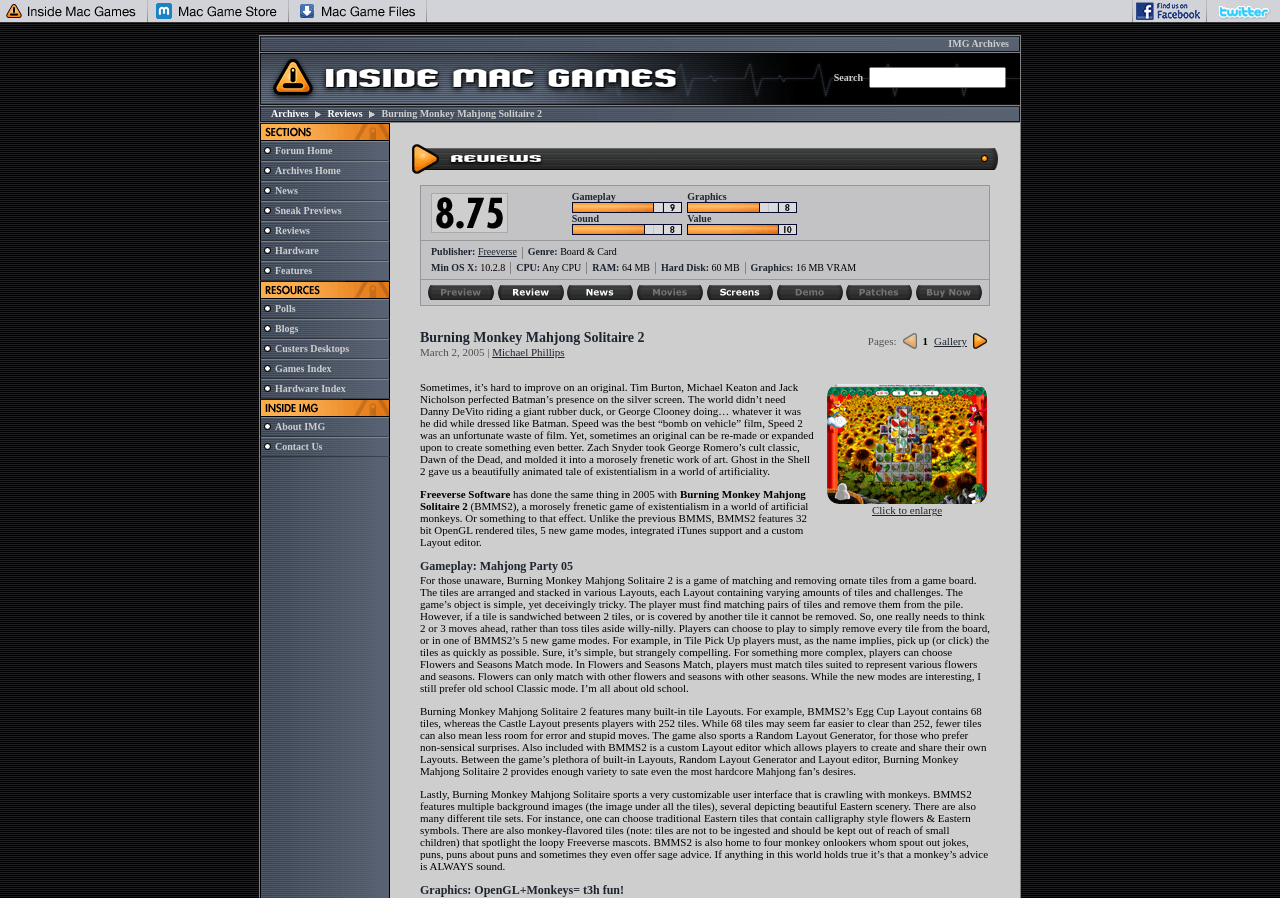Please identify the coordinates of the bounding box for the clickable region that will accomplish this instruction: "Go to Archives".

[0.212, 0.12, 0.241, 0.133]